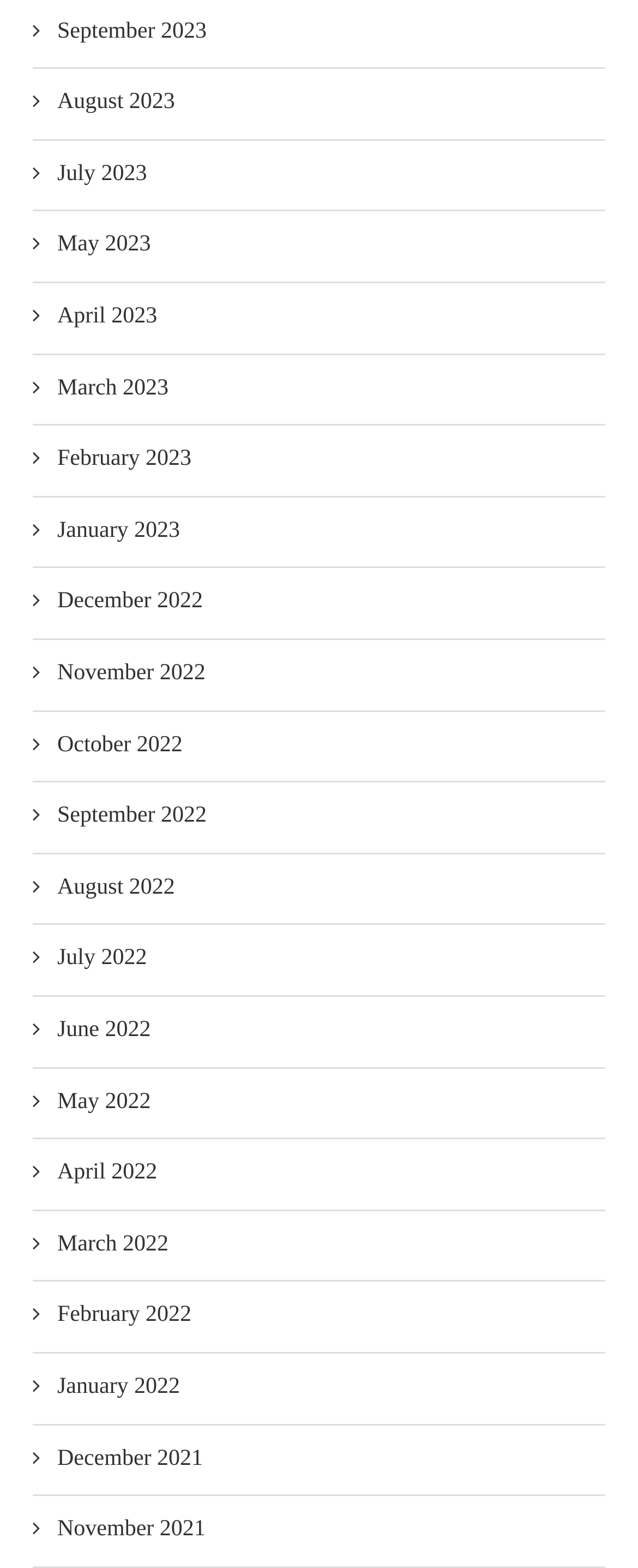How many links are there in the first row?
Using the image, respond with a single word or phrase.

4